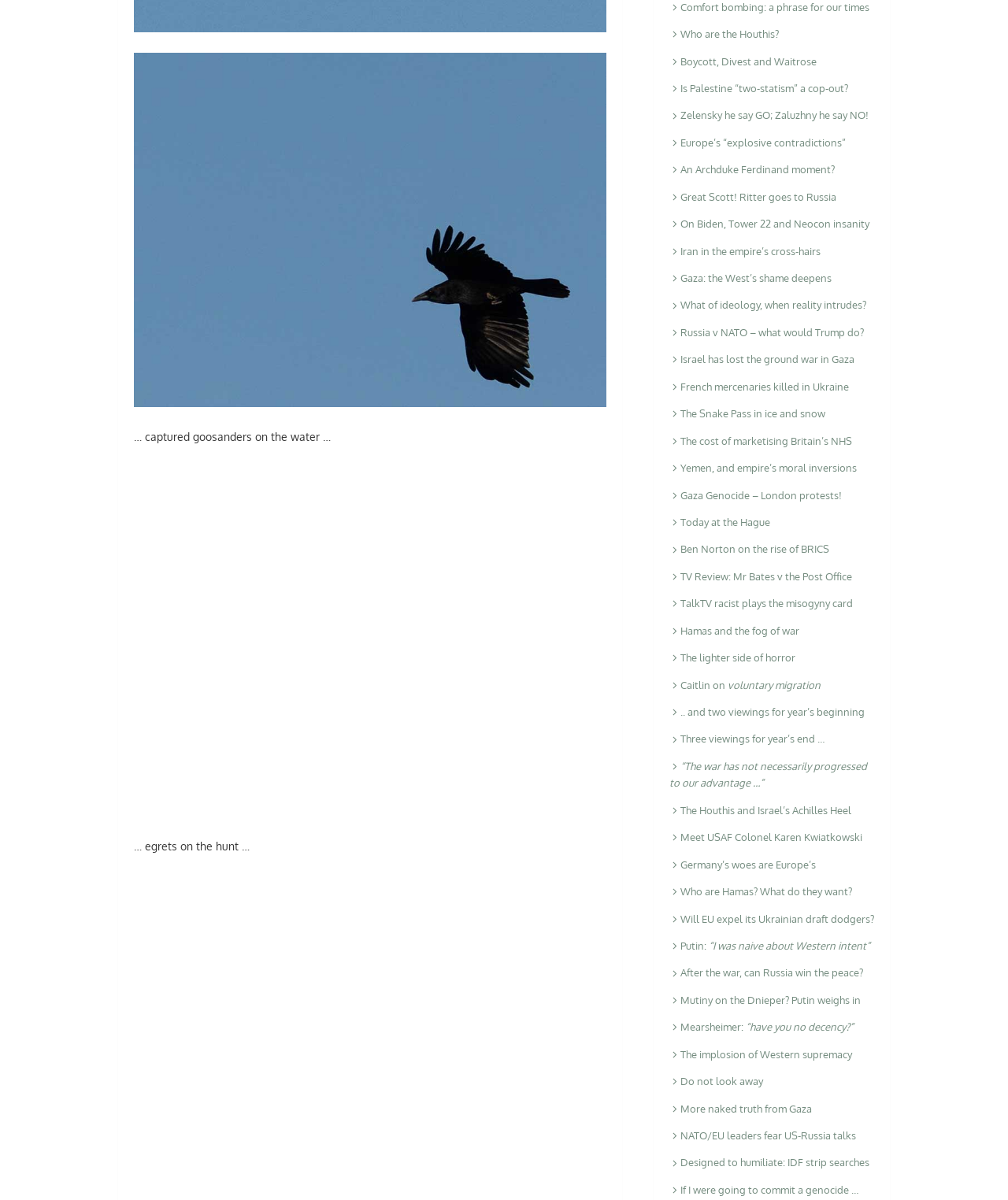Please determine the bounding box coordinates of the section I need to click to accomplish this instruction: "Read the article 'Who are the Houthis?'".

[0.664, 0.023, 0.773, 0.034]